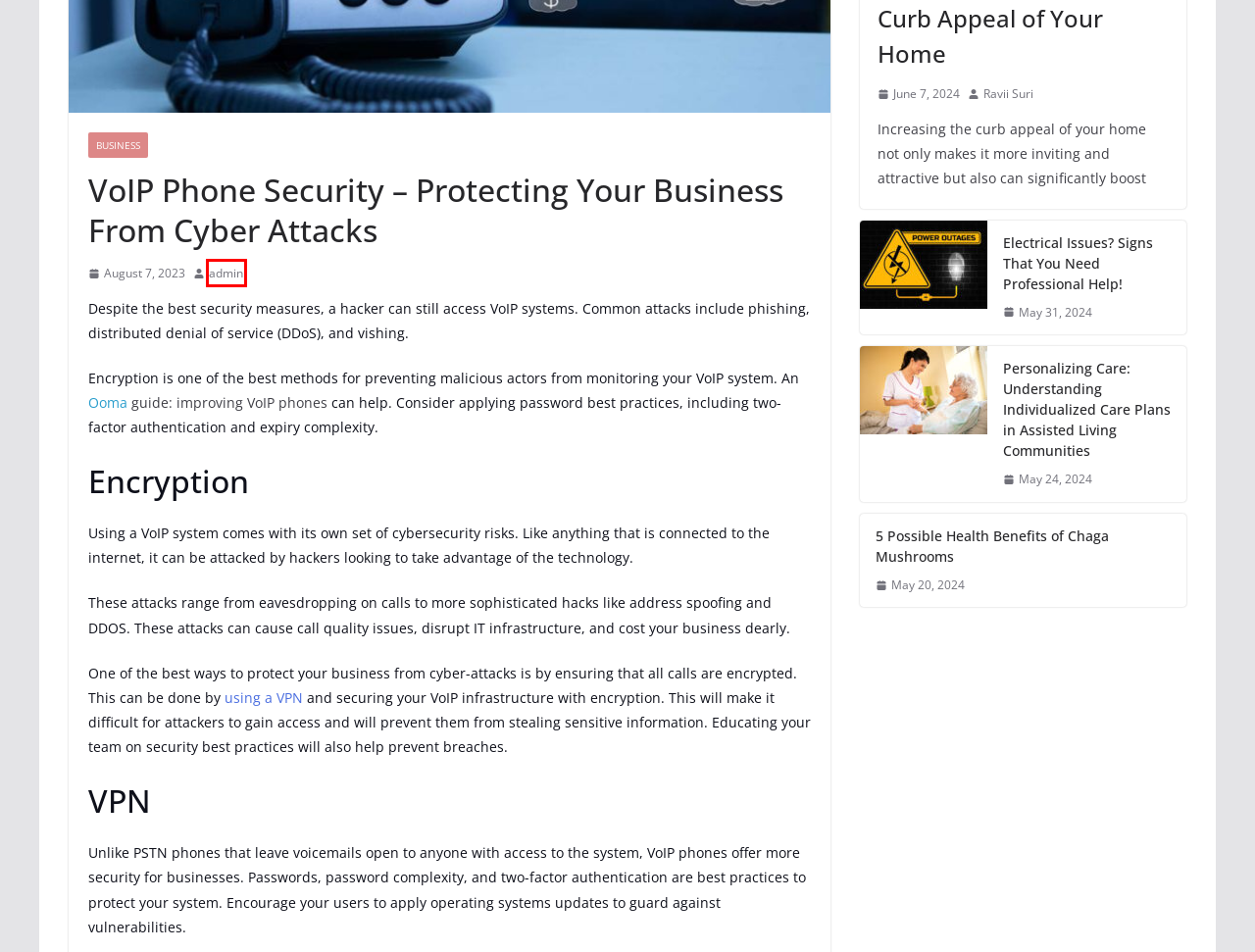Examine the screenshot of a webpage with a red bounding box around an element. Then, select the webpage description that best represents the new page after clicking the highlighted element. Here are the descriptions:
A. Law - Business n Market
B. admin - Business n Market
C. 6 Key Benefits of Using a VPN While Traveling - 86329
D. Ravii Suri - Business n Market
E. Earn Online - Business n Market
F. Marketing - Business n Market
G. What is a VoIP Phone? Most Popular VoIP Phones - Ooma
H. CDs May Be the Best Investment for Your Money Right Now - Business n Market

B